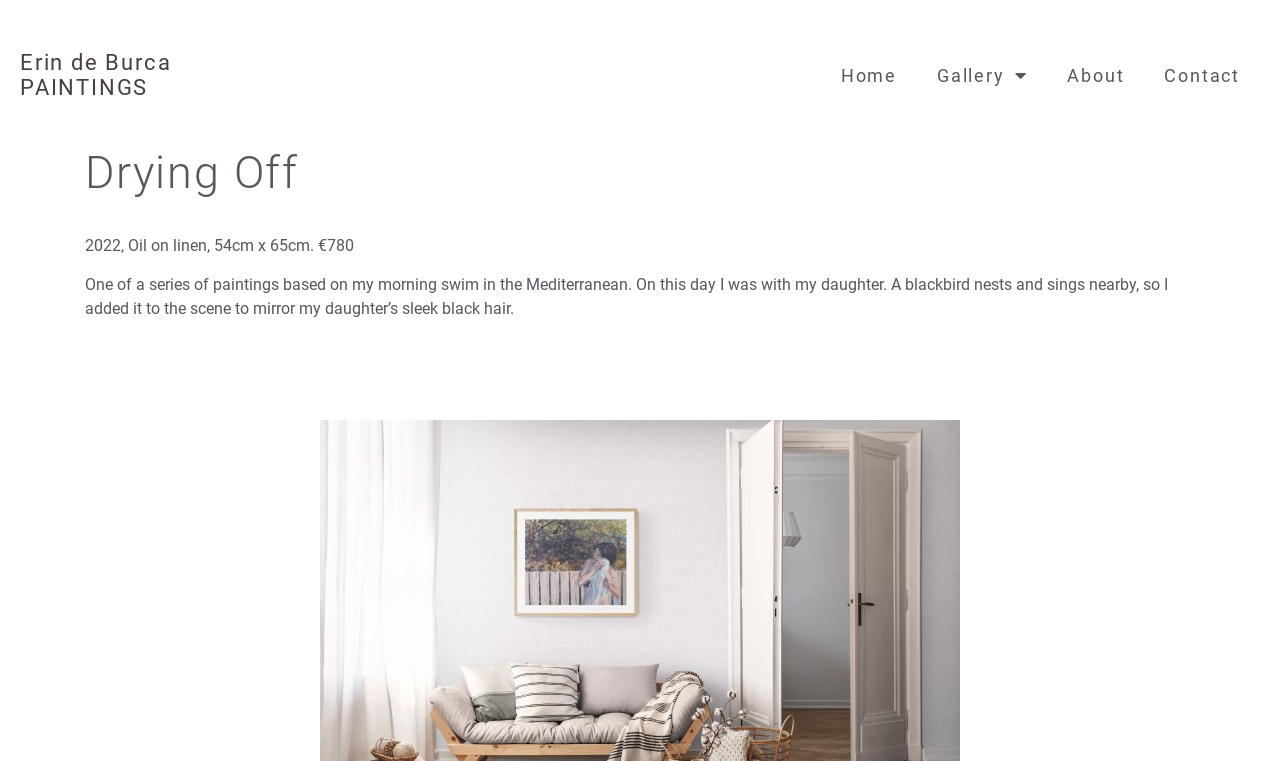What is the medium of the painting? From the image, respond with a single word or brief phrase.

Oil on linen